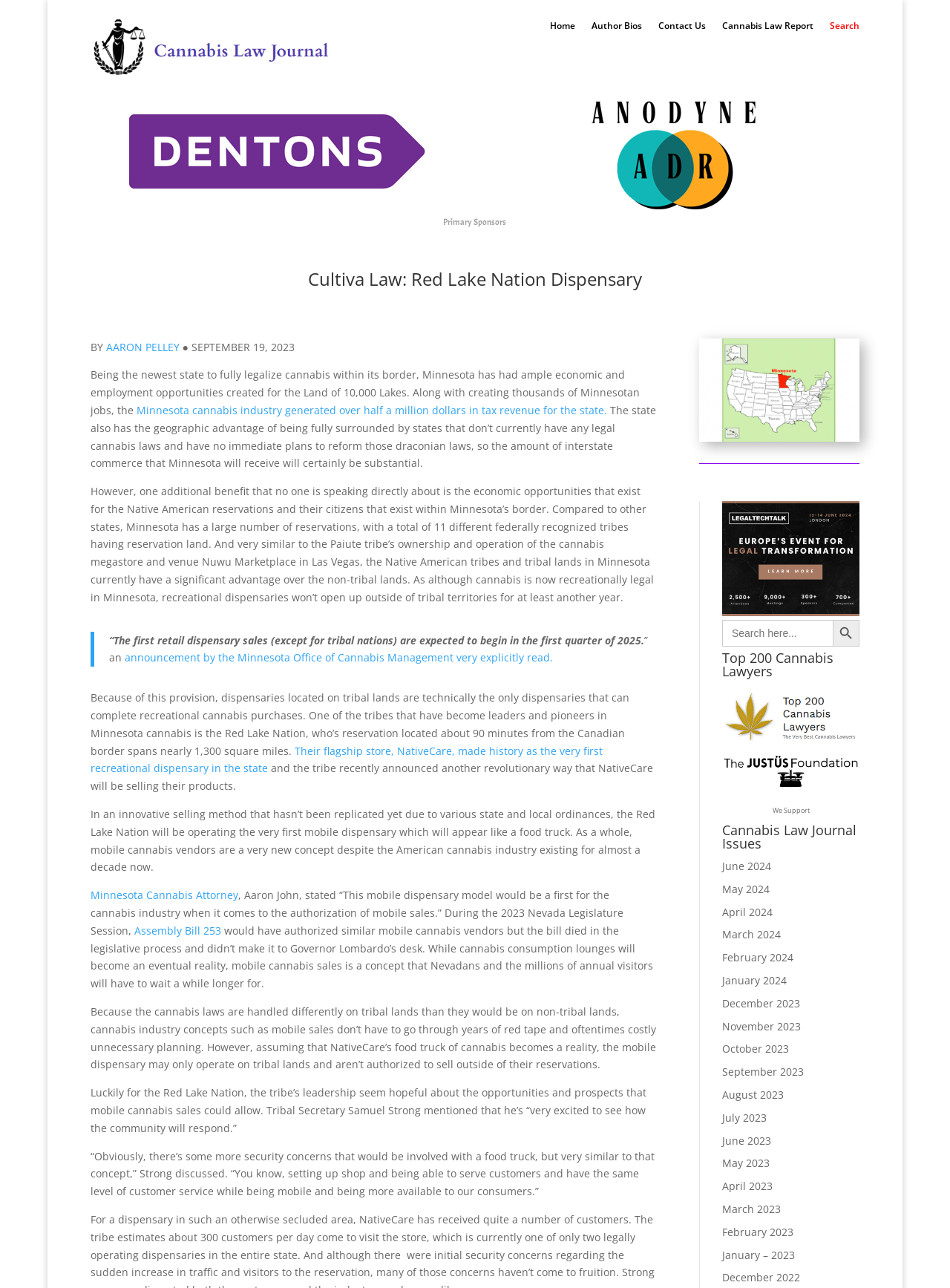How many federally recognized tribes have reservation land in Minnesota?
Please answer the question with as much detail as possible using the screenshot.

I found the answer by reading the text that says 'Compared to other states, Minnesota has a large number of reservations, with a total of 11 different federally recognized tribes having reservation land.'.